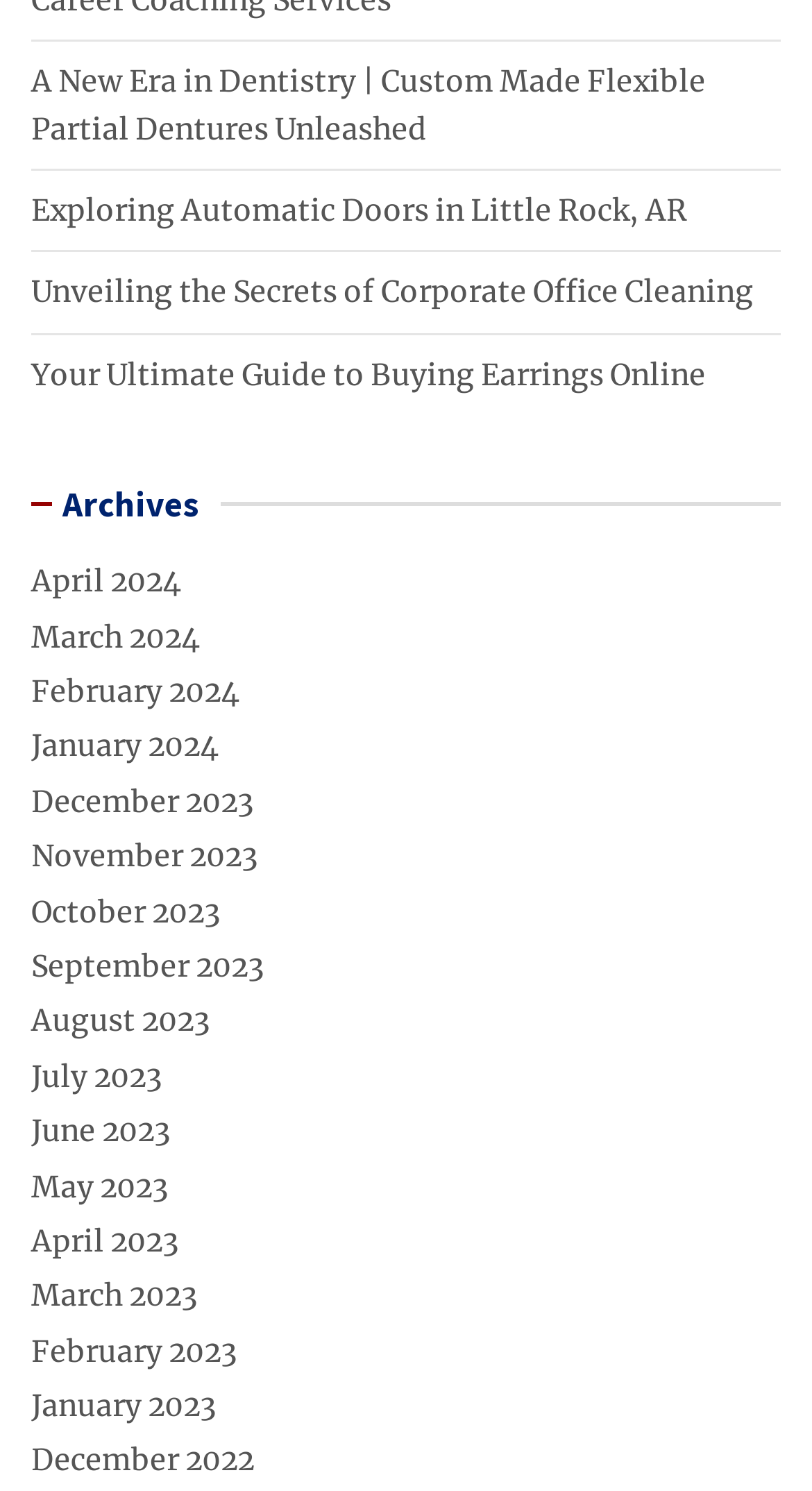Please provide a brief answer to the following inquiry using a single word or phrase:
How many non-archive links are there on the webpage?

4